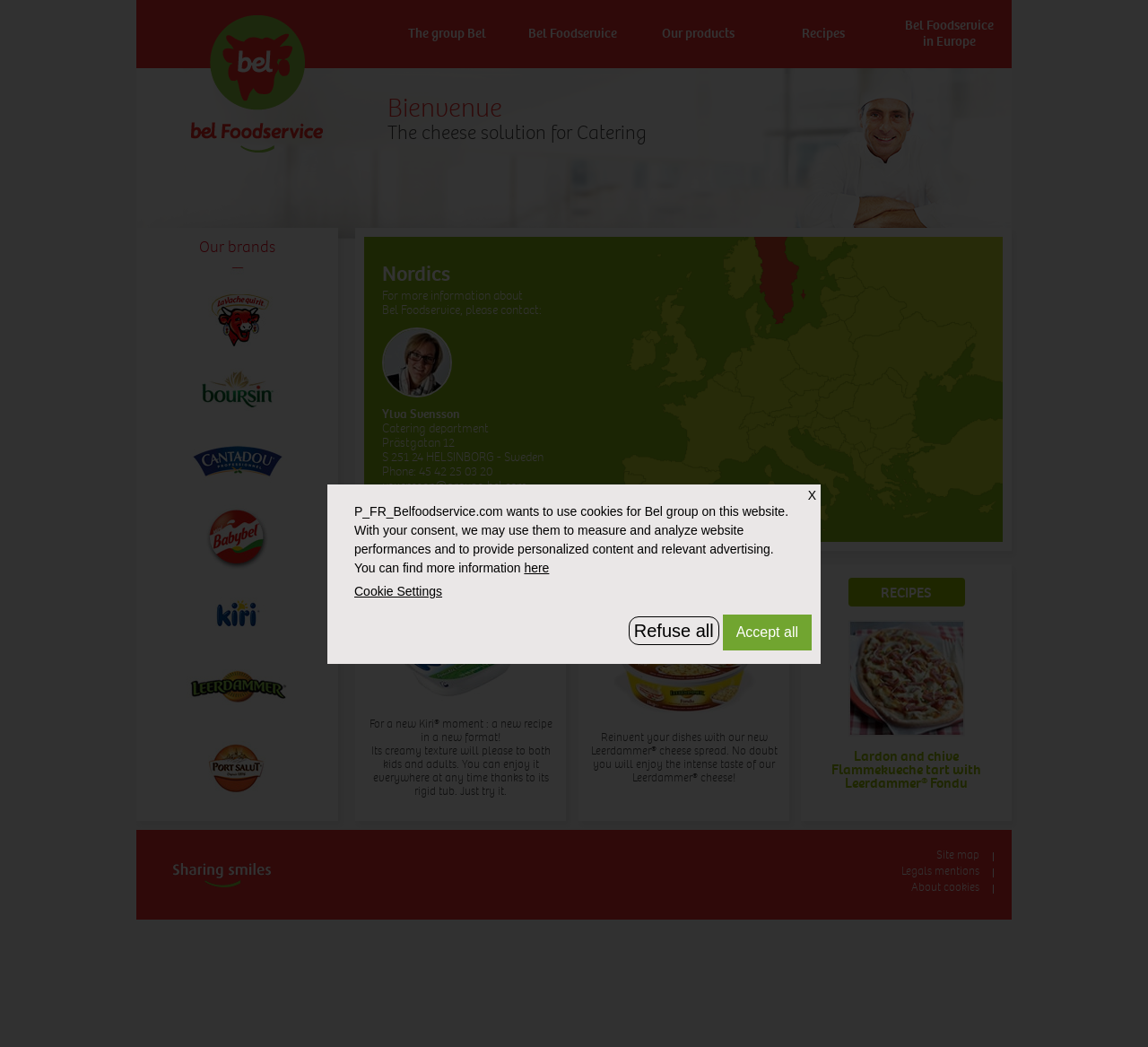Identify the bounding box coordinates of the area you need to click to perform the following instruction: "Click on the La vache qui rit link".

[0.178, 0.278, 0.237, 0.329]